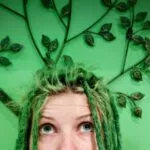What is the person looking at?
Using the image as a reference, give a one-word or short phrase answer.

Upward